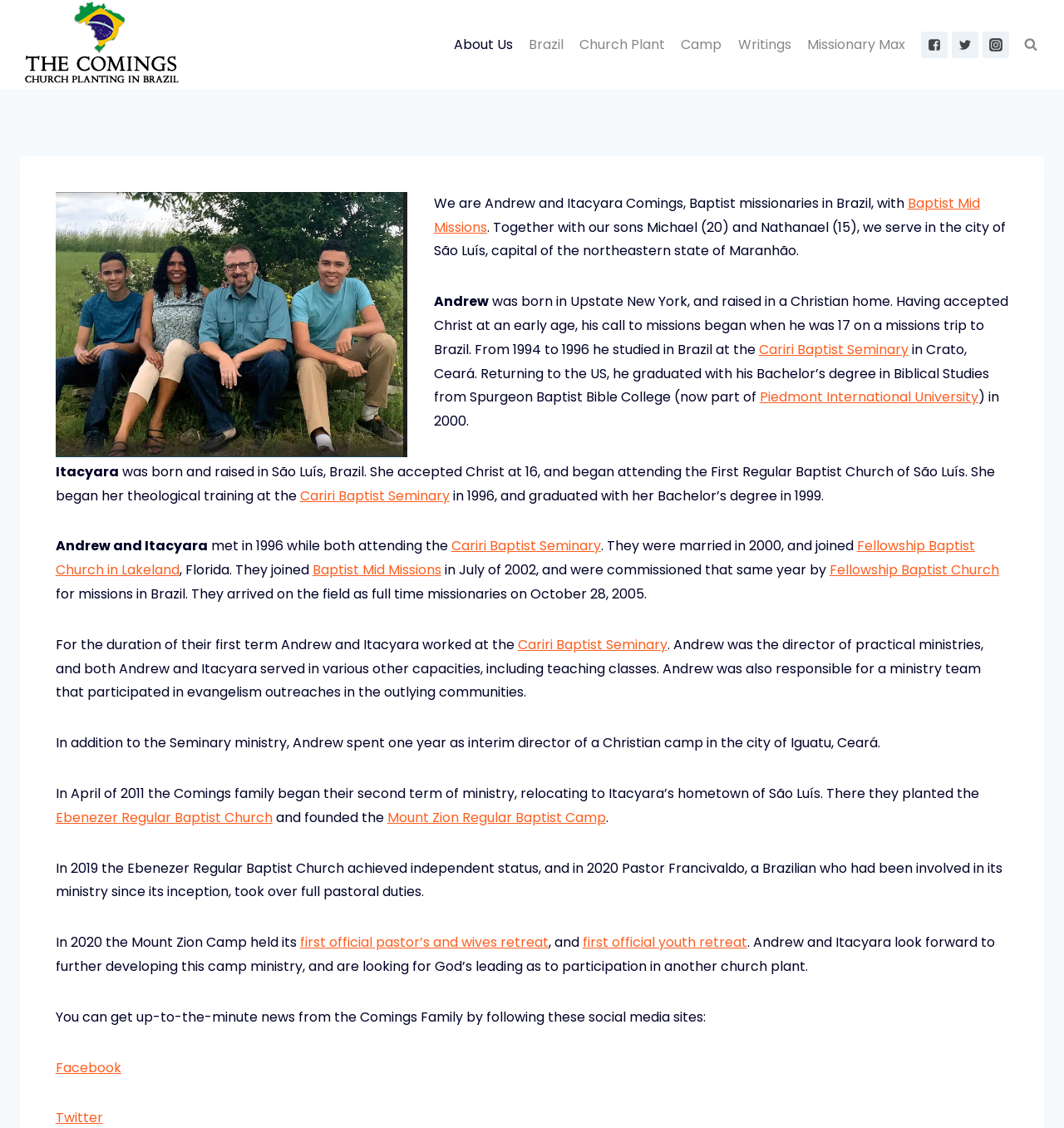Extract the bounding box coordinates for the described element: "Facebook". The coordinates should be represented as four float numbers between 0 and 1: [left, top, right, bottom].

[0.866, 0.028, 0.891, 0.052]